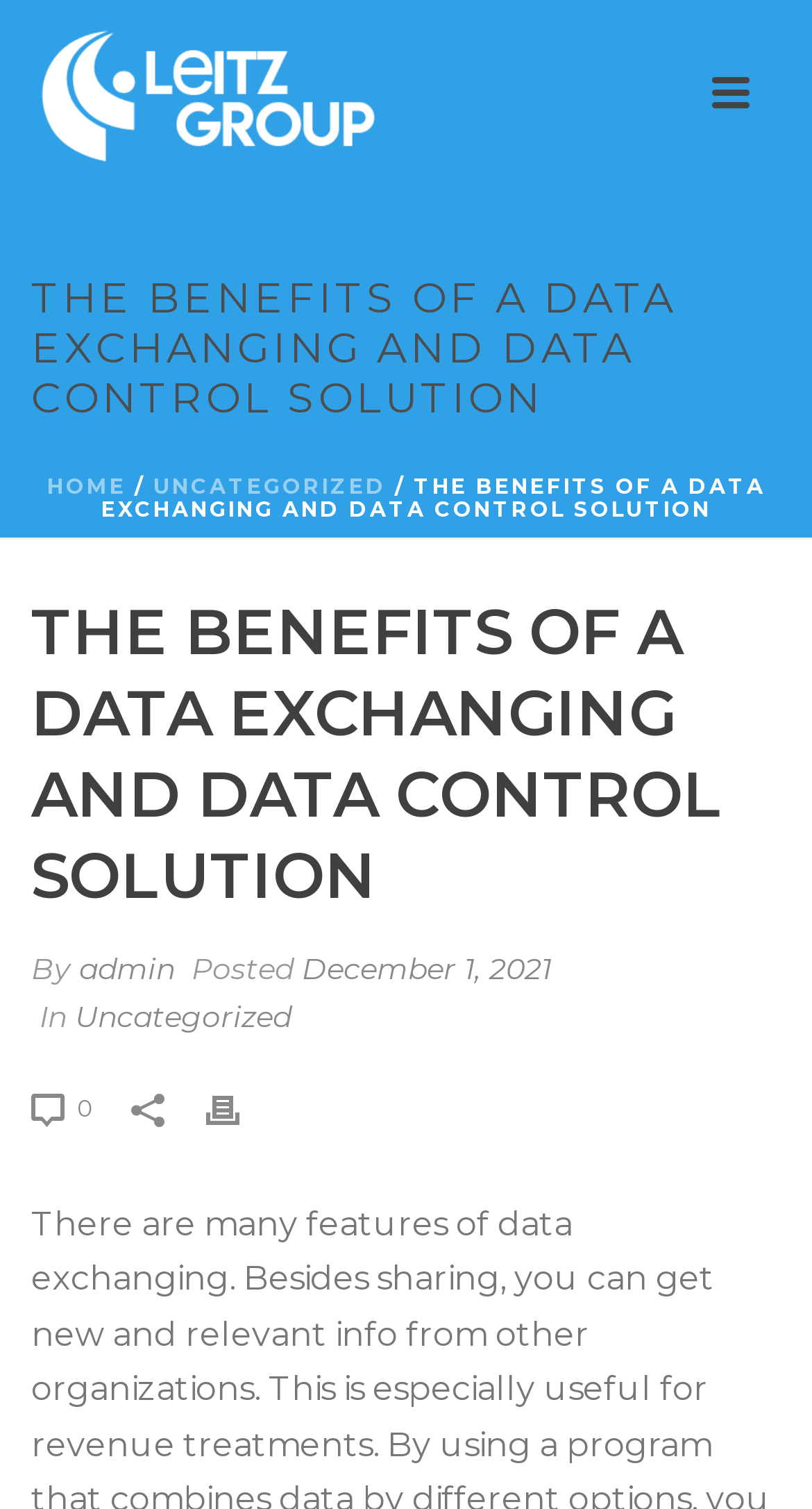Please find the bounding box coordinates (top-left x, top-left y, bottom-right x, bottom-right y) in the screenshot for the UI element described as follows: Home

[0.058, 0.313, 0.155, 0.331]